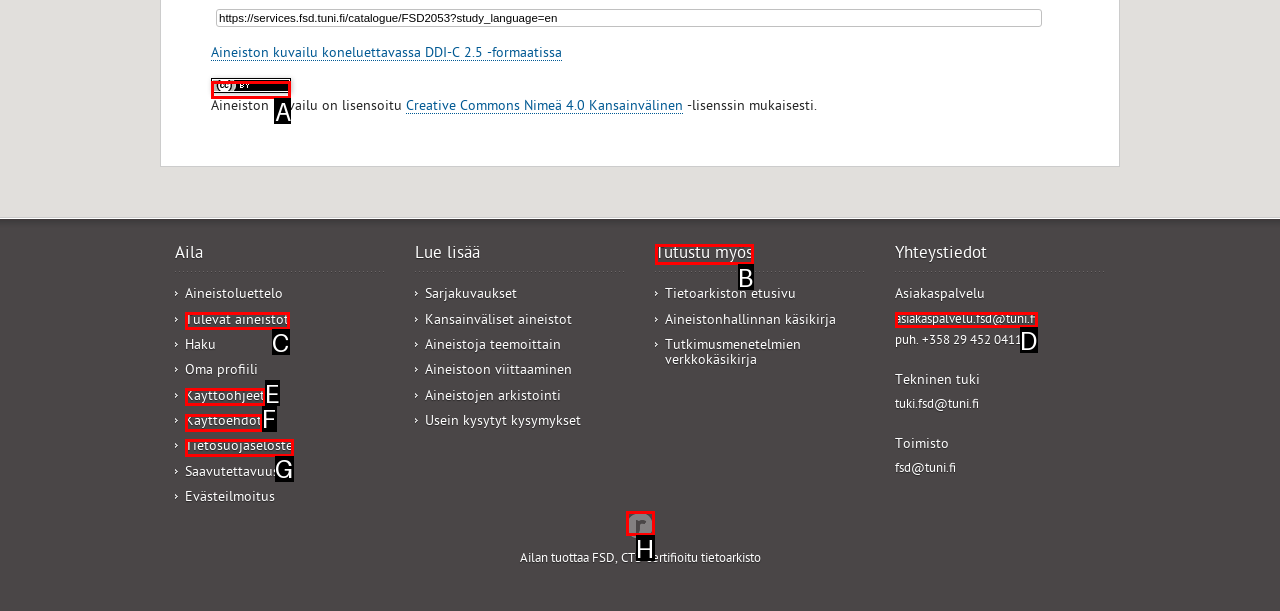Point out the HTML element I should click to achieve the following: Learn about Creative Commons License Reply with the letter of the selected element.

A